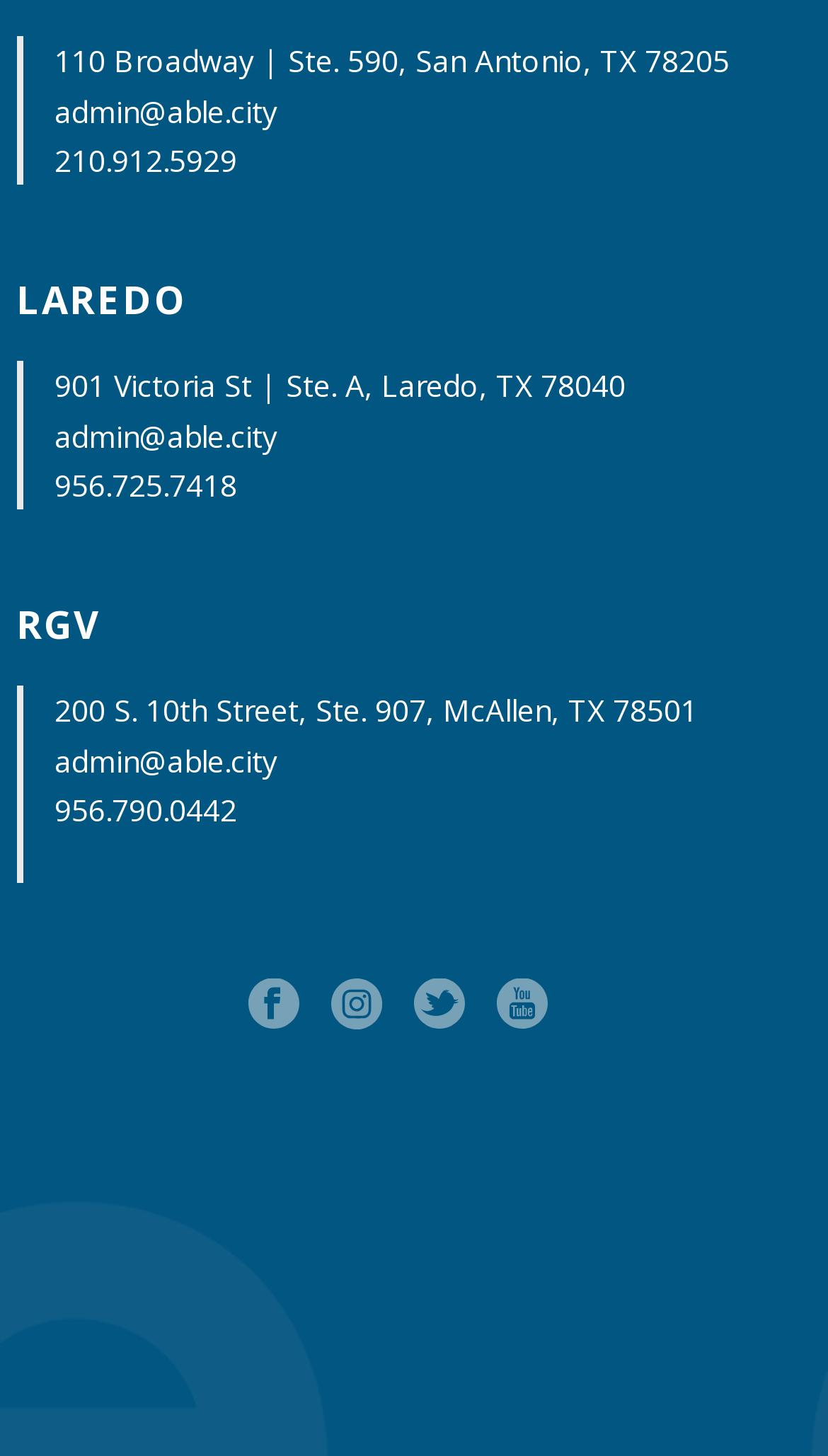Please find the bounding box coordinates of the element that needs to be clicked to perform the following instruction: "View contact information for McAllen office". The bounding box coordinates should be four float numbers between 0 and 1, represented as [left, top, right, bottom].

[0.066, 0.474, 0.843, 0.502]